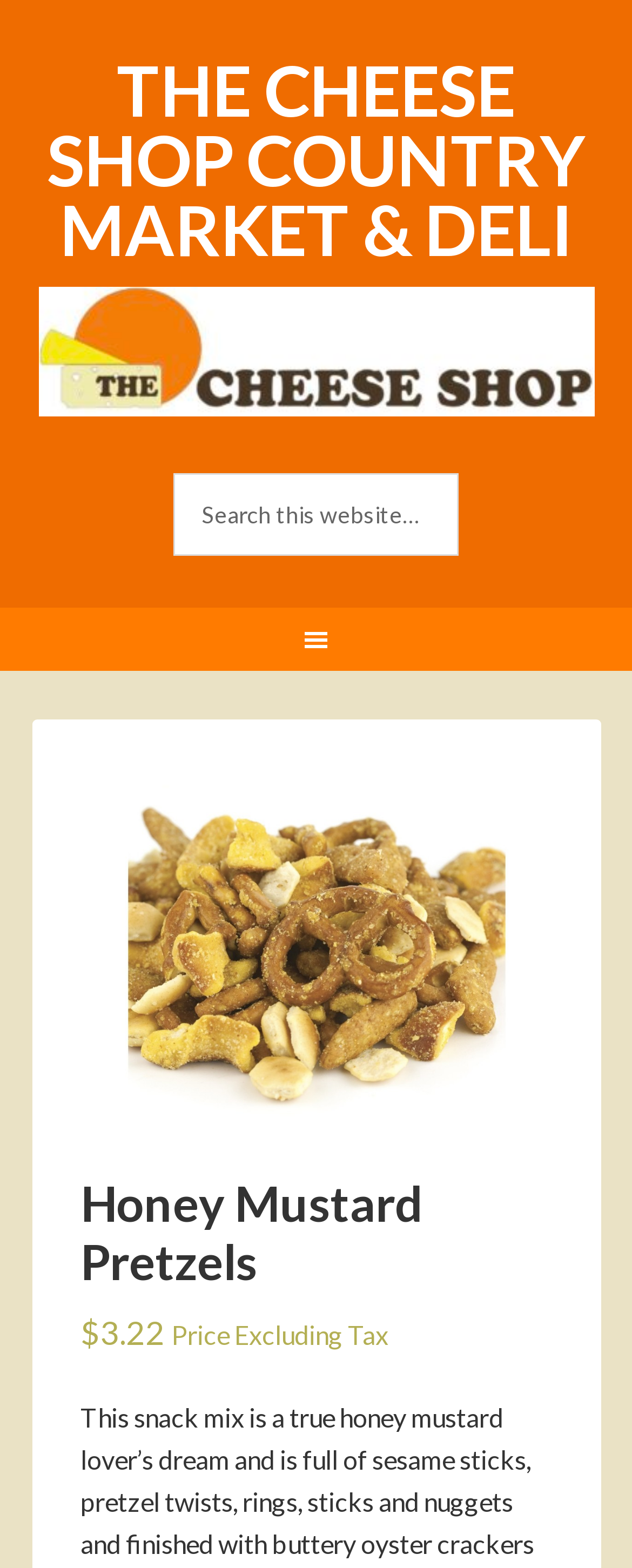Identify the webpage's primary heading and generate its text.

Honey Mustard Pretzels